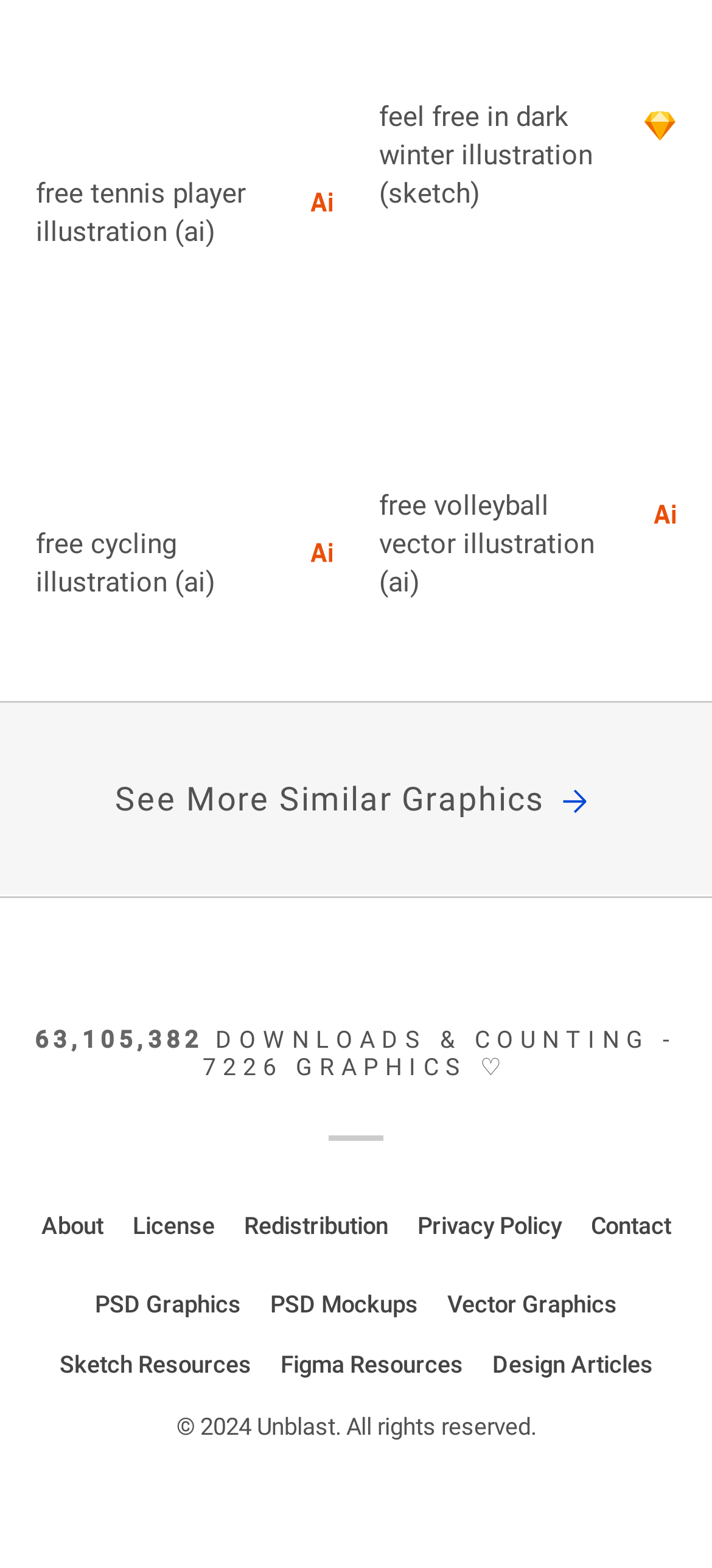Find the bounding box coordinates for the HTML element described as: "PSD Graphics". The coordinates should consist of four float values between 0 and 1, i.e., [left, top, right, bottom].

[0.133, 0.823, 0.338, 0.849]